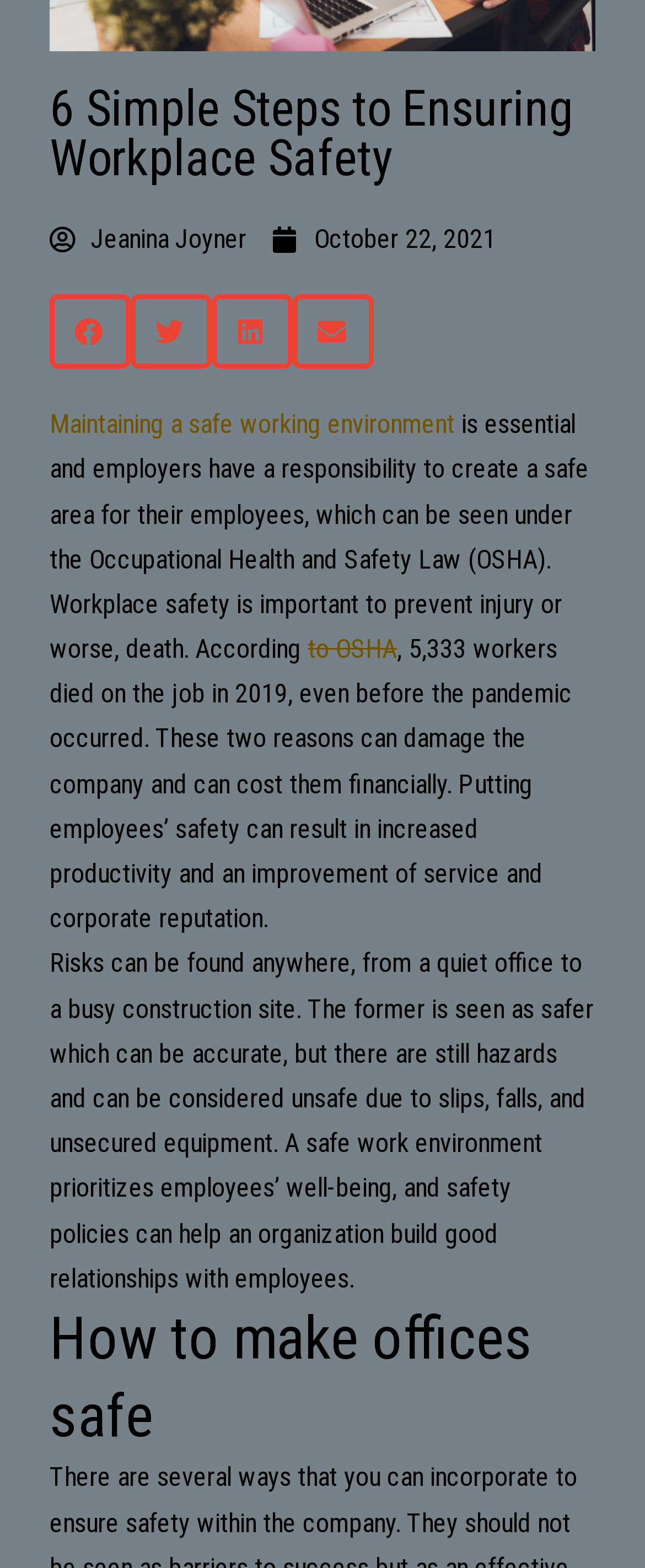Given the description "title="Share on Twitter"", determine the bounding box of the corresponding UI element.

None